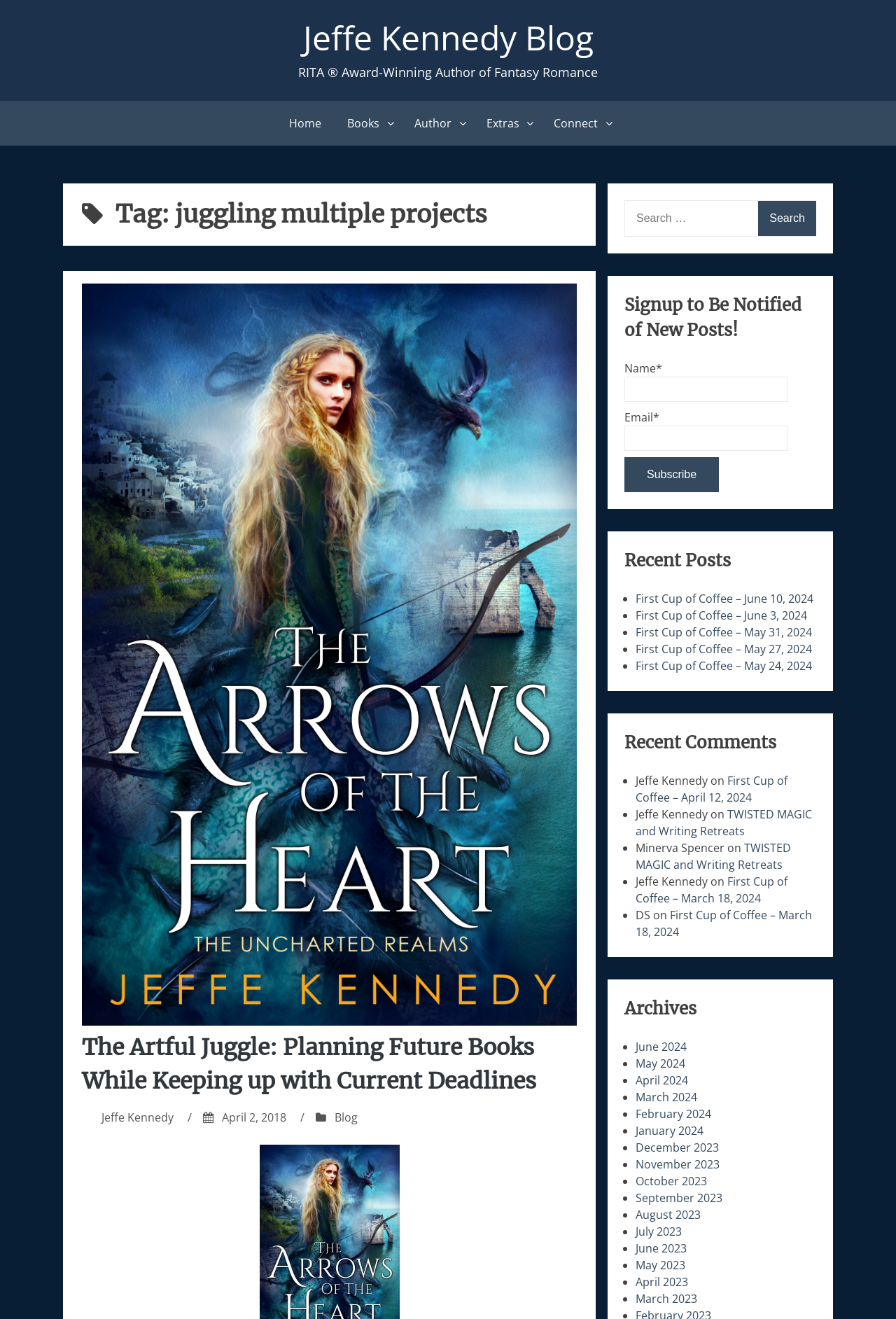Provide the text content of the webpage's main heading.

Tag: juggling multiple projects